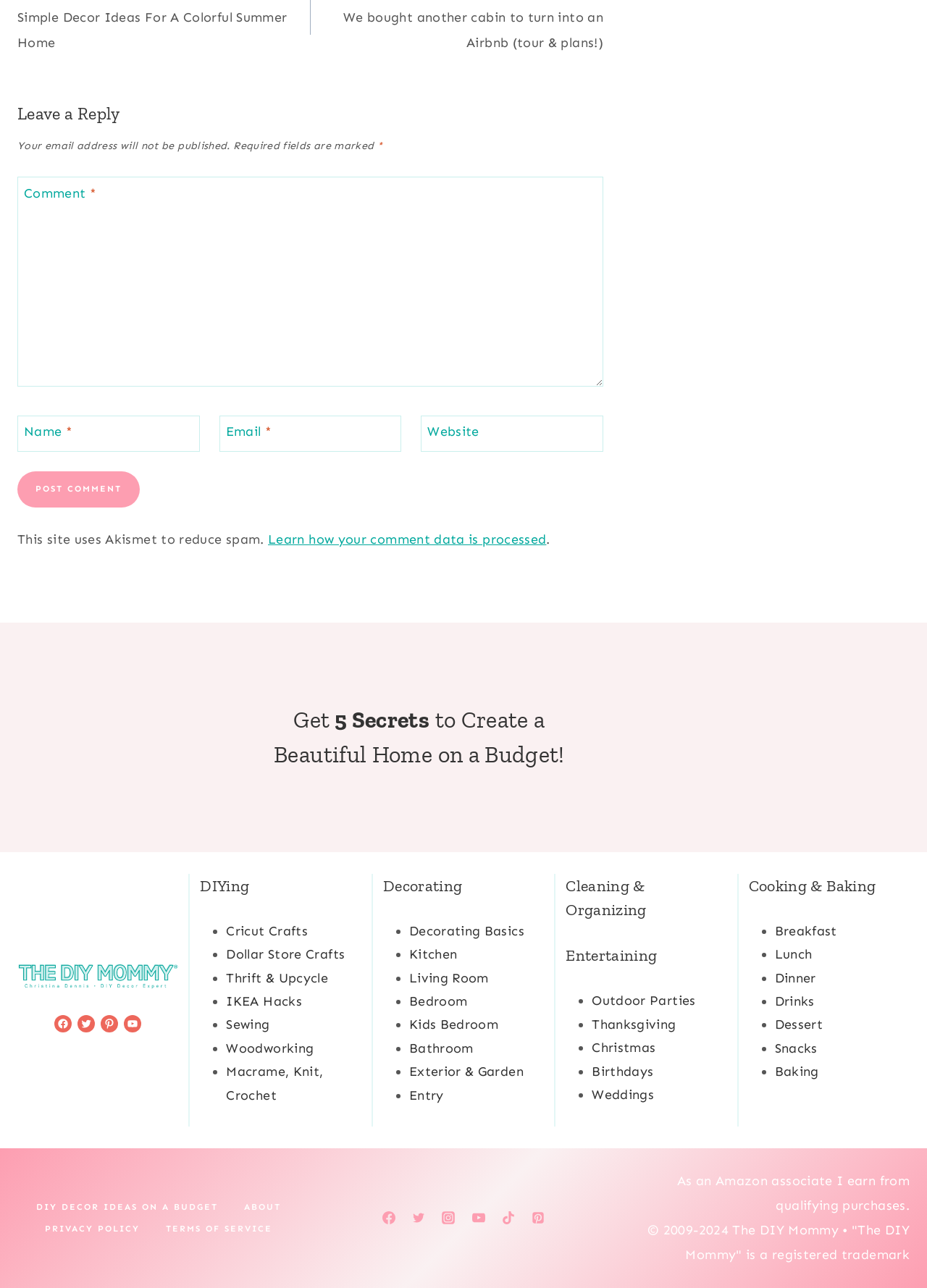How many social media links are available?
Give a thorough and detailed response to the question.

There are four social media links available: Facebook, Twitter, Pinterest, and YouTube. These links are located at the bottom of the webpage.